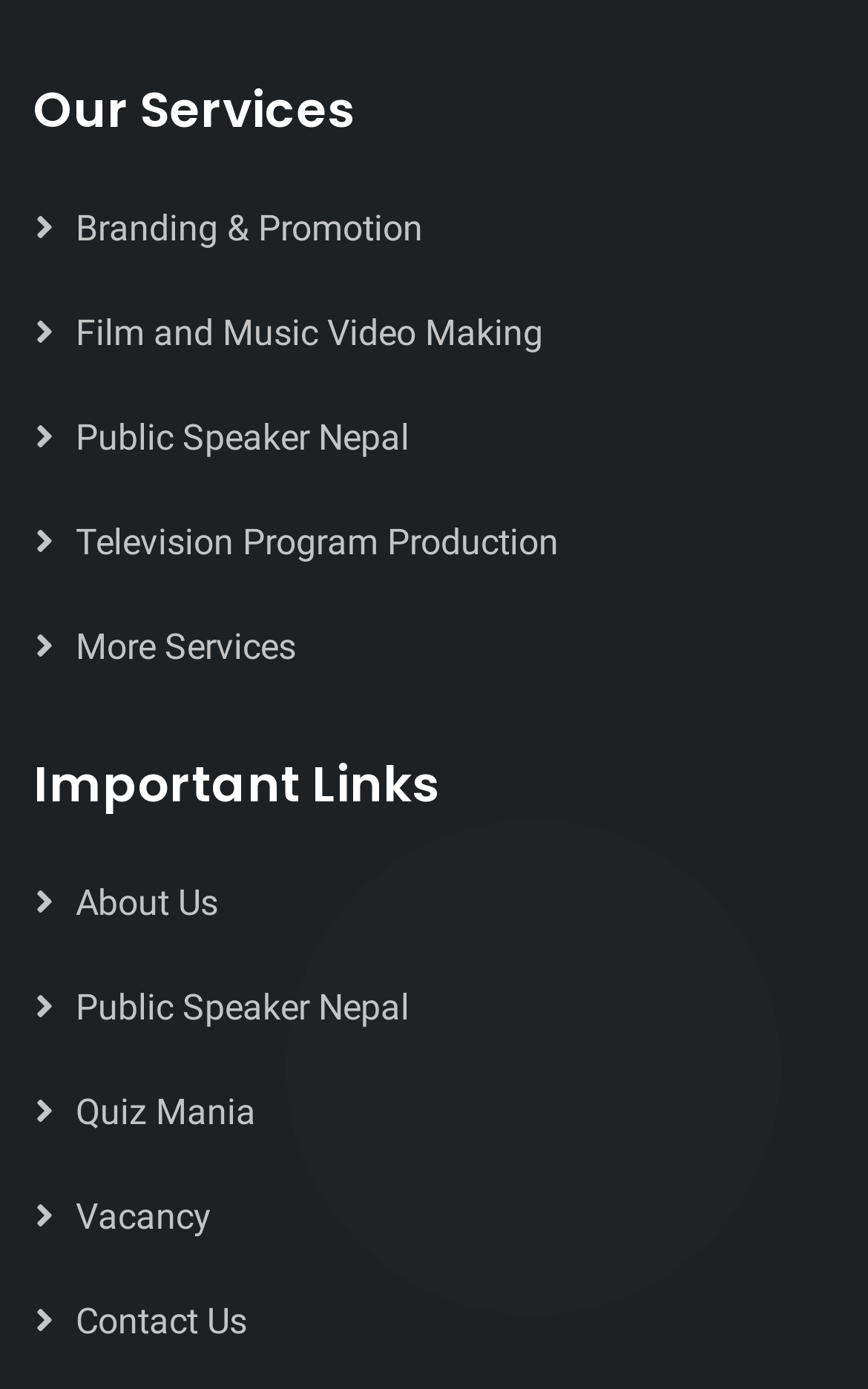Specify the bounding box coordinates of the area that needs to be clicked to achieve the following instruction: "Explore Public Speaker Nepal".

[0.041, 0.709, 0.472, 0.74]